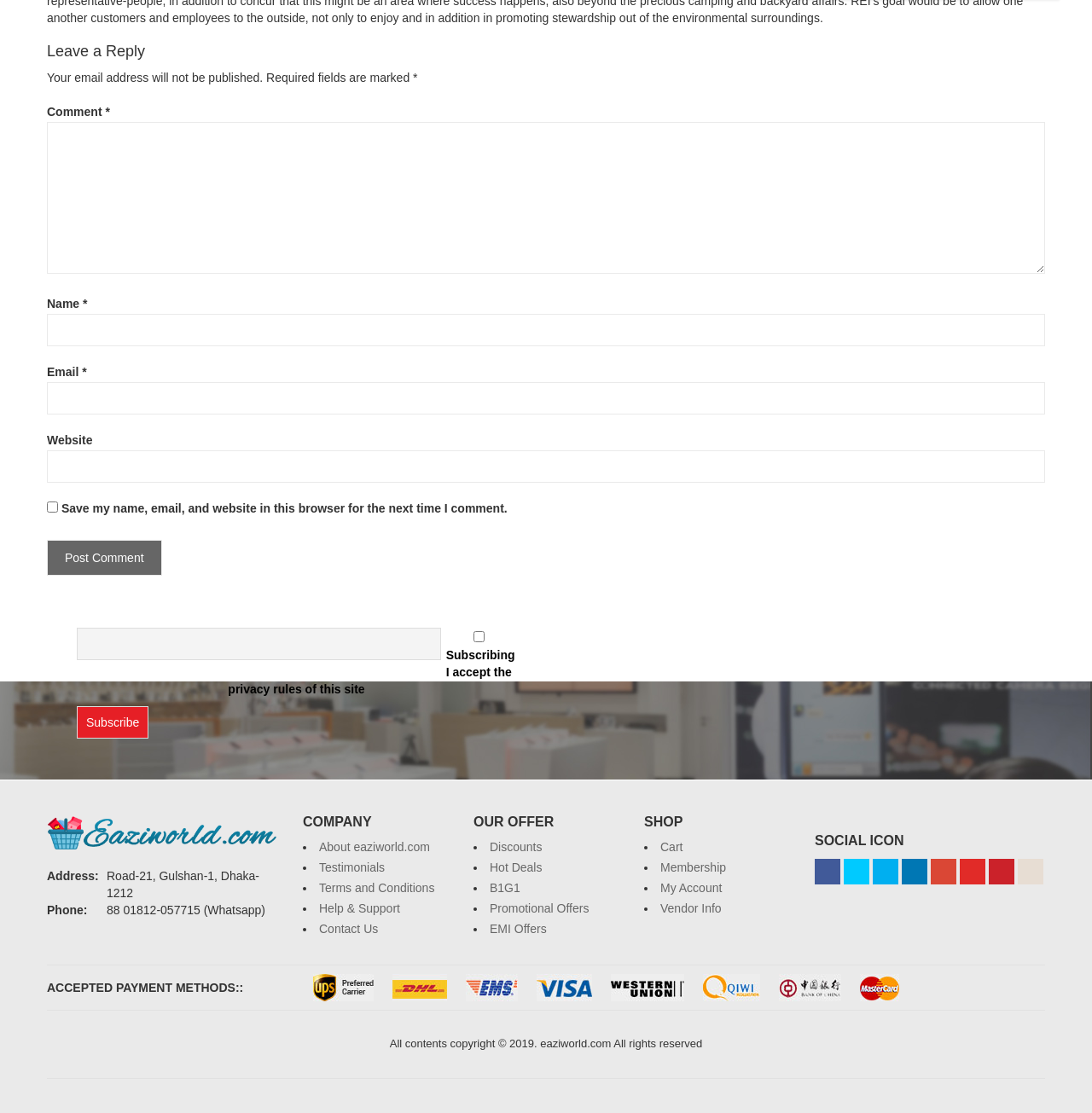Locate the bounding box coordinates of the region to be clicked to comply with the following instruction: "Subscribe to the newsletter". The coordinates must be four float numbers between 0 and 1, in the form [left, top, right, bottom].

[0.07, 0.634, 0.136, 0.664]